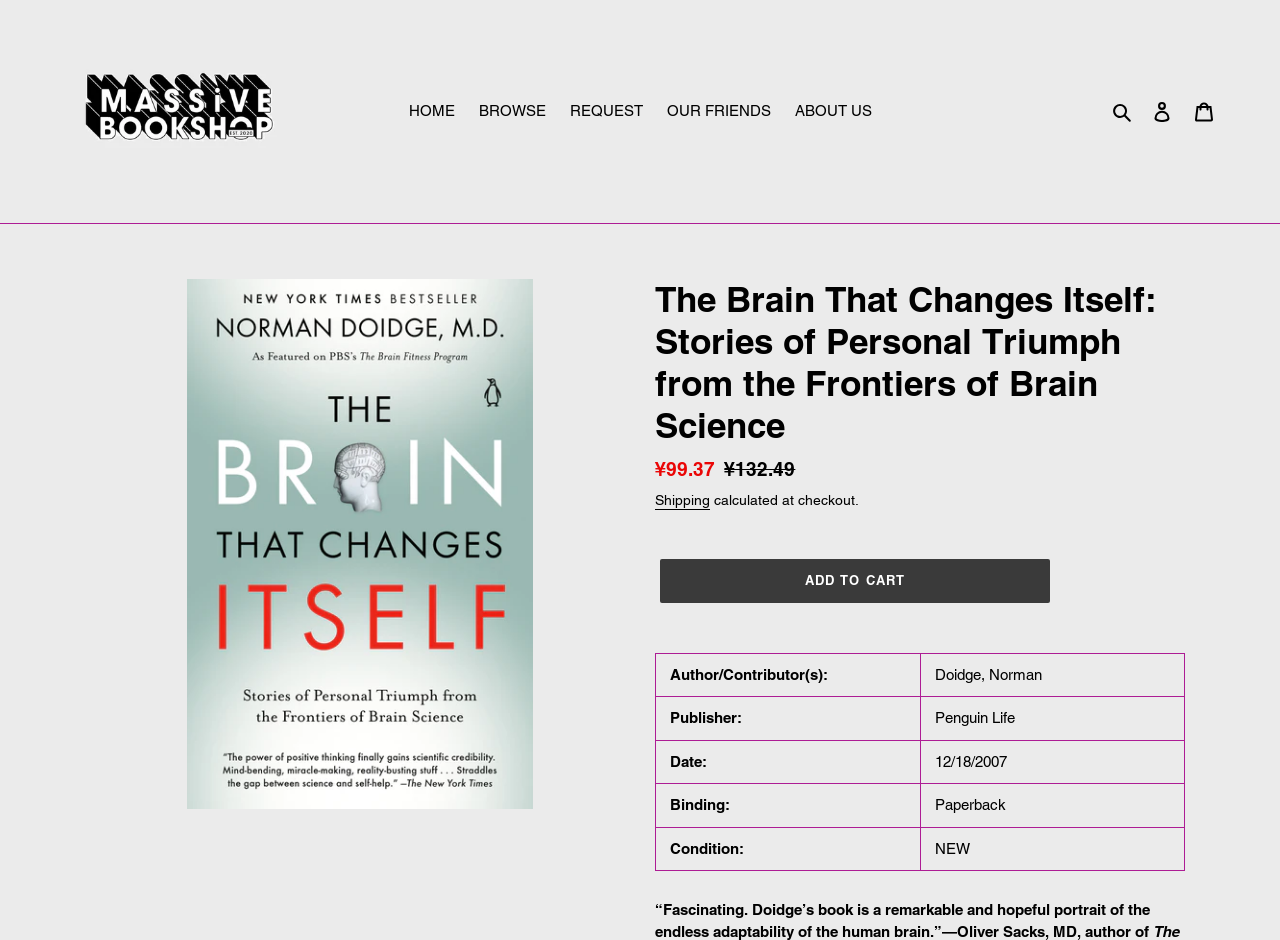Provide a short answer to the following question with just one word or phrase: Who is the author of the book?

Doidge, Norman